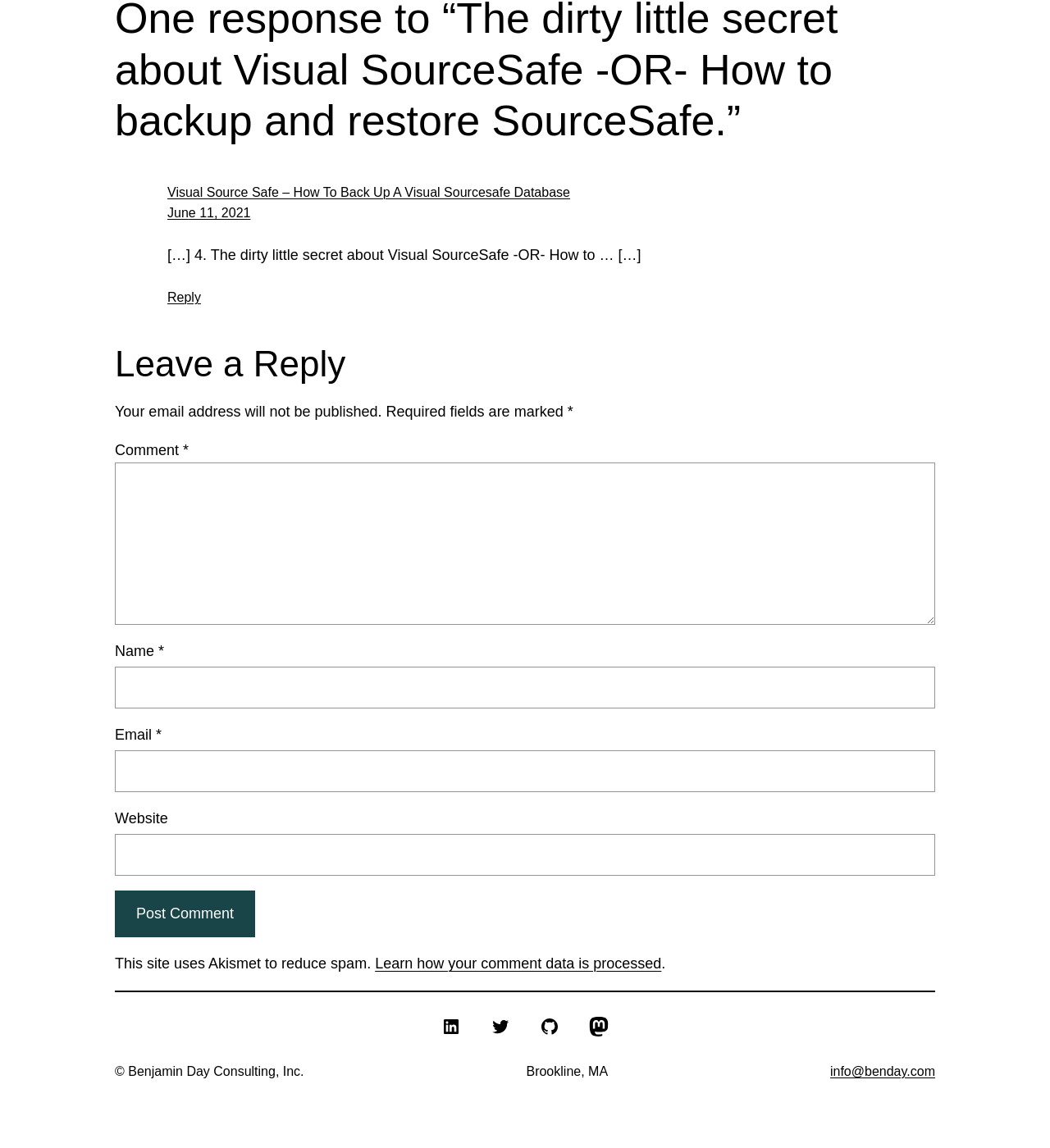Based on what you see in the screenshot, provide a thorough answer to this question: What is the date of the article?

The date of the article can be found next to the title, which is 'June 11, 2021'.